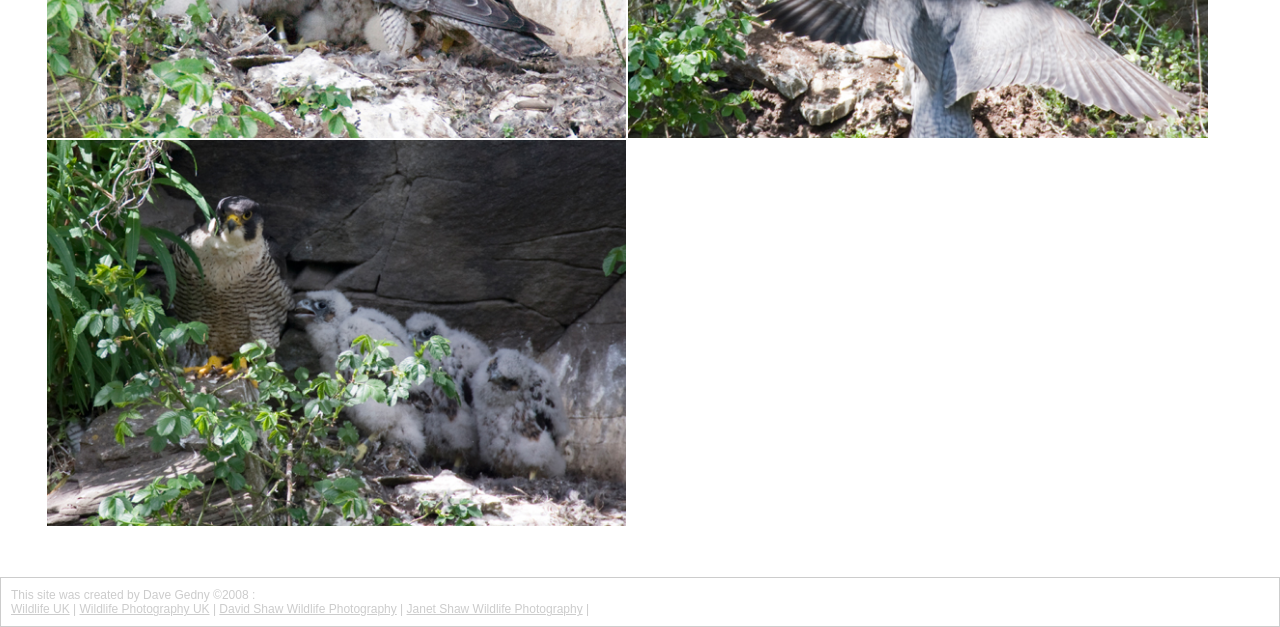Given the description: "Griseofulvin", determine the bounding box coordinates of the UI element. The coordinates should be formatted as four float numbers between 0 and 1, [left, top, right, bottom].

None